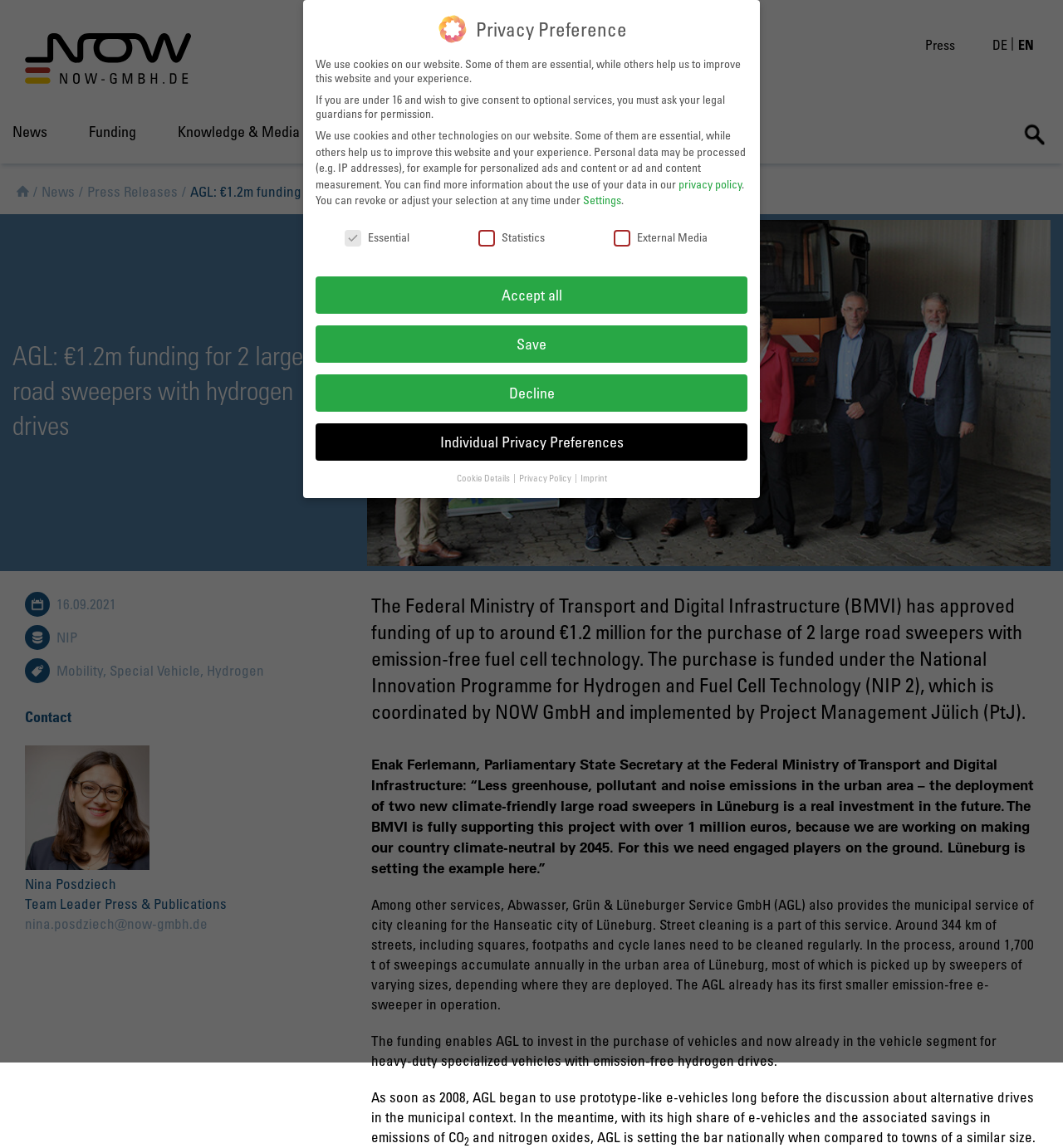What is the name of the person mentioned in the webpage?
Craft a detailed and extensive response to the question.

The name 'Nina Posdziech' is mentioned as the Team Leader Press & Publications, along with her email address, in the contact section of the webpage.